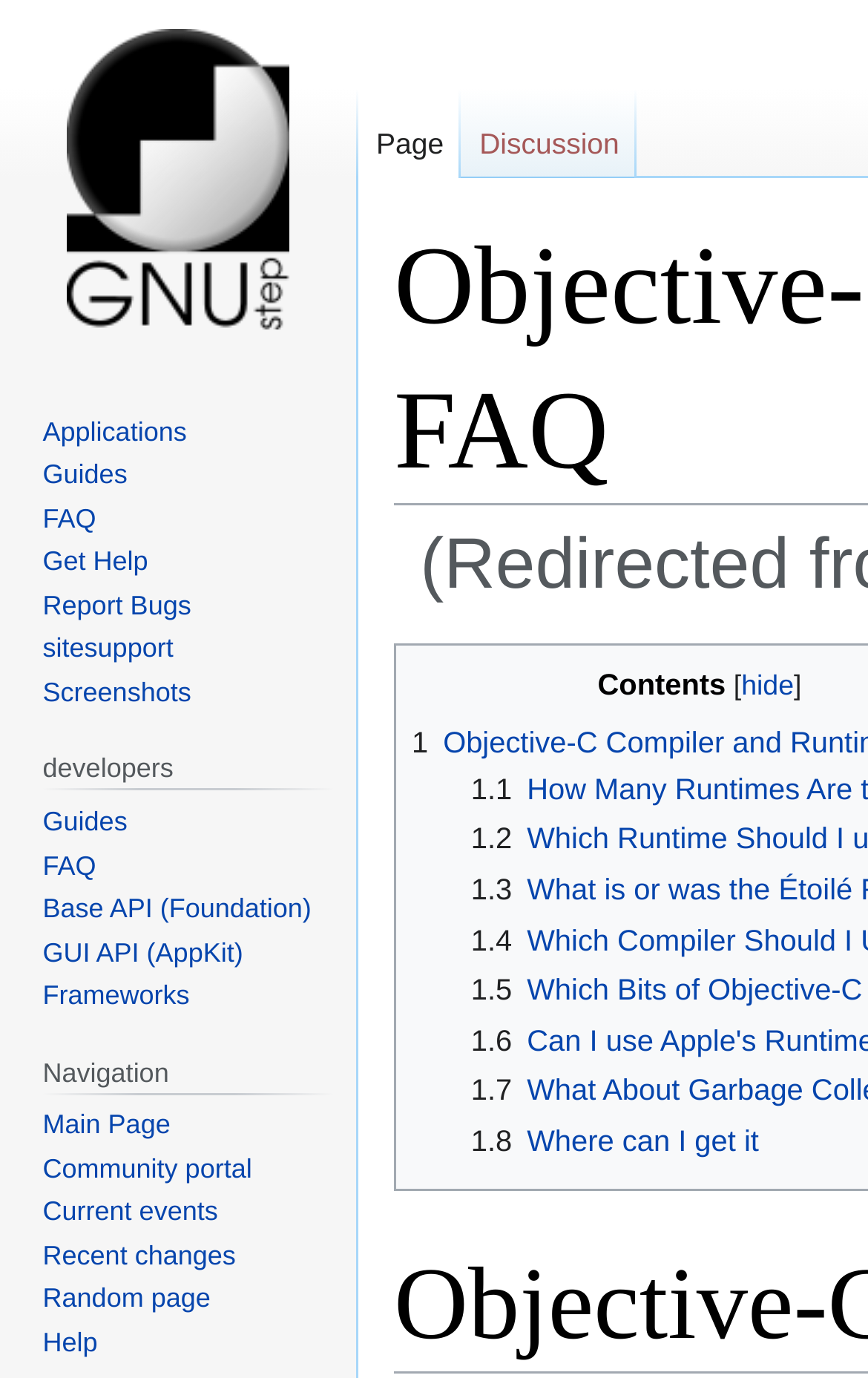Extract the main heading from the webpage content.

Objective-C Compiler and Runtime FAQ